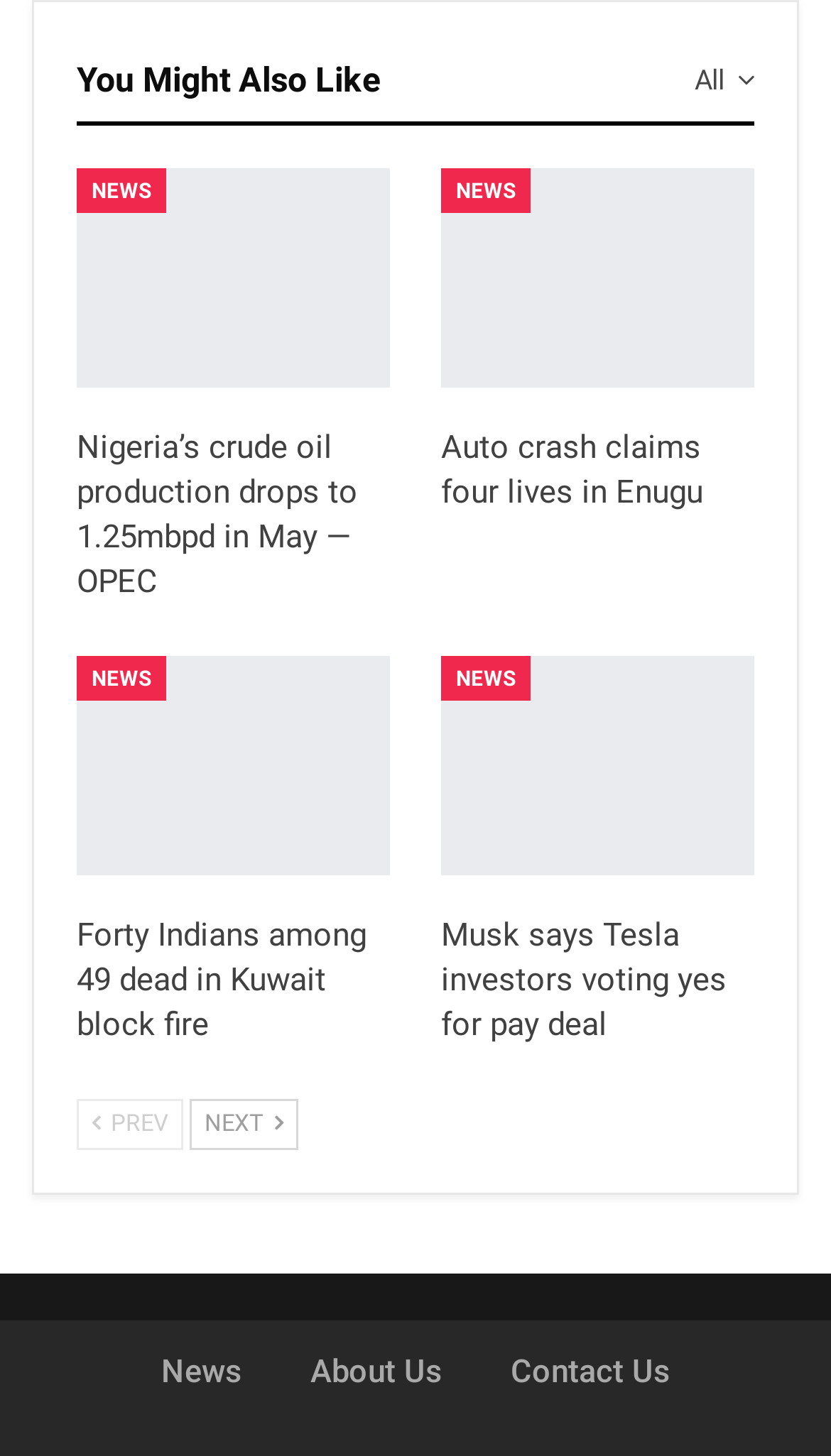Please give a succinct answer to the question in one word or phrase:
What is the category of the first news article?

NEWS